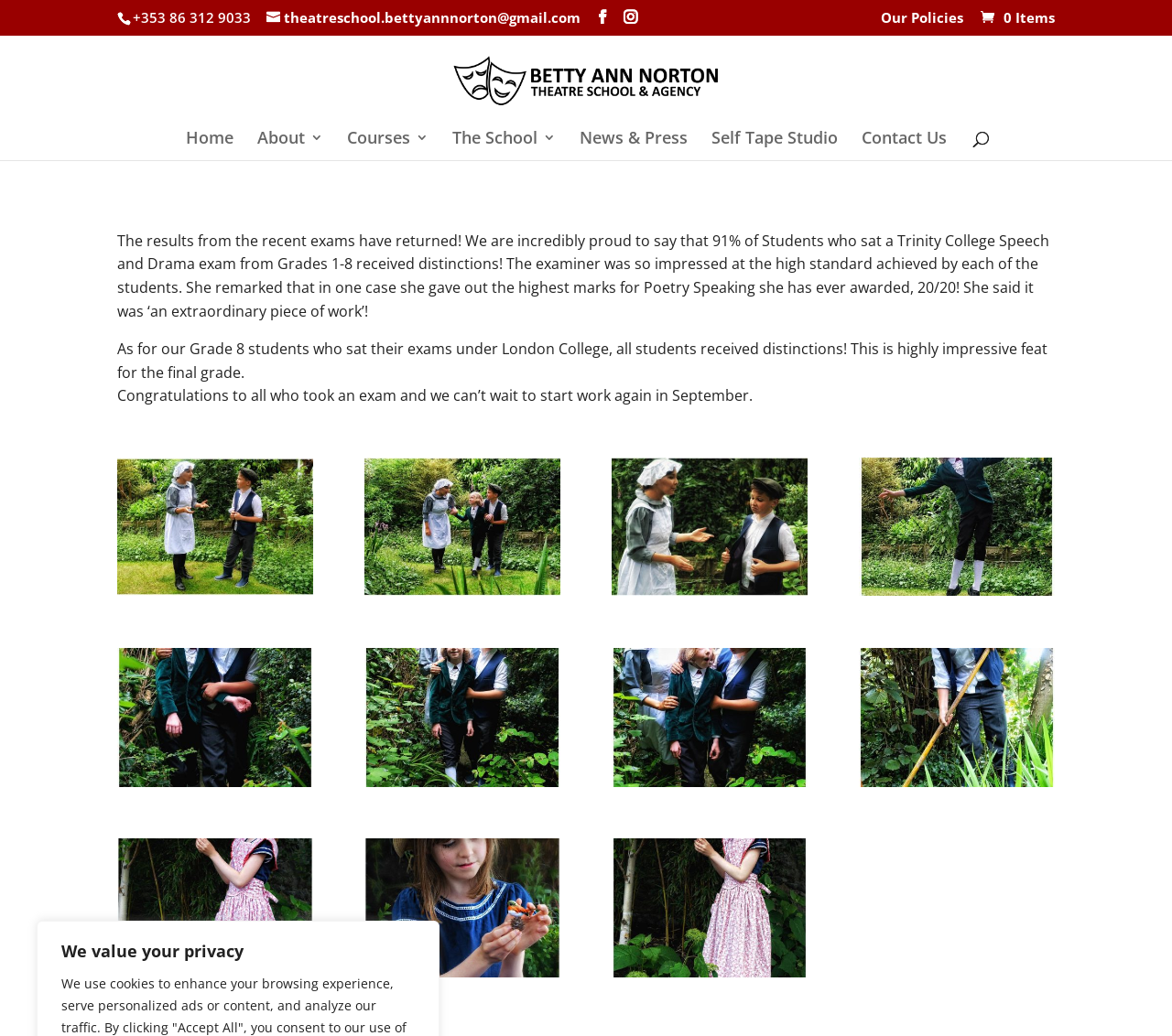Use the information in the screenshot to answer the question comprehensively: What is the phone number of Betty Ann Norton Theatre School?

I found the phone number by looking at the StaticText element with the OCR text '+353 86 312 9033' at coordinates [0.113, 0.008, 0.214, 0.026].